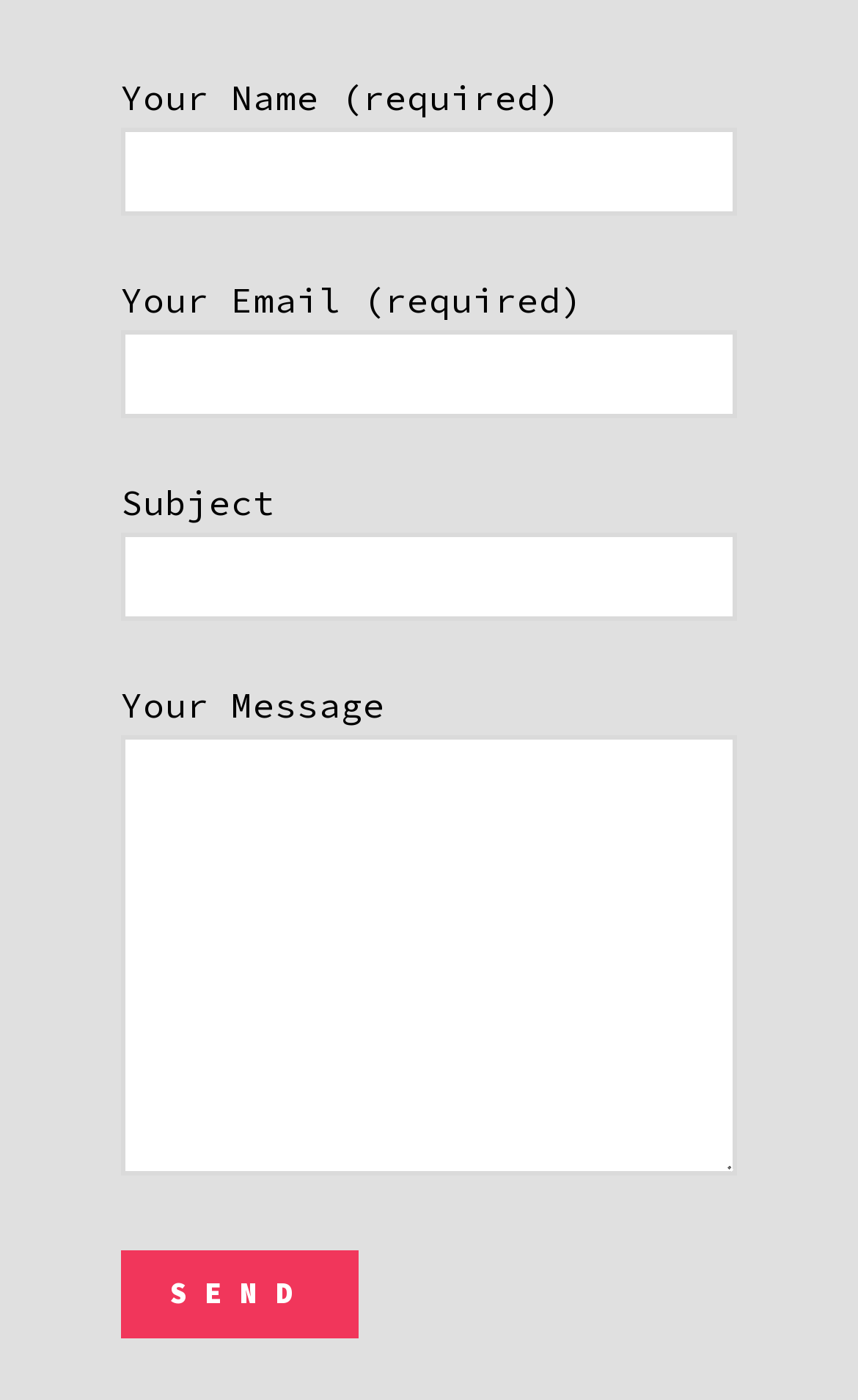Please give a succinct answer to the question in one word or phrase:
What is the first required field?

Your Name